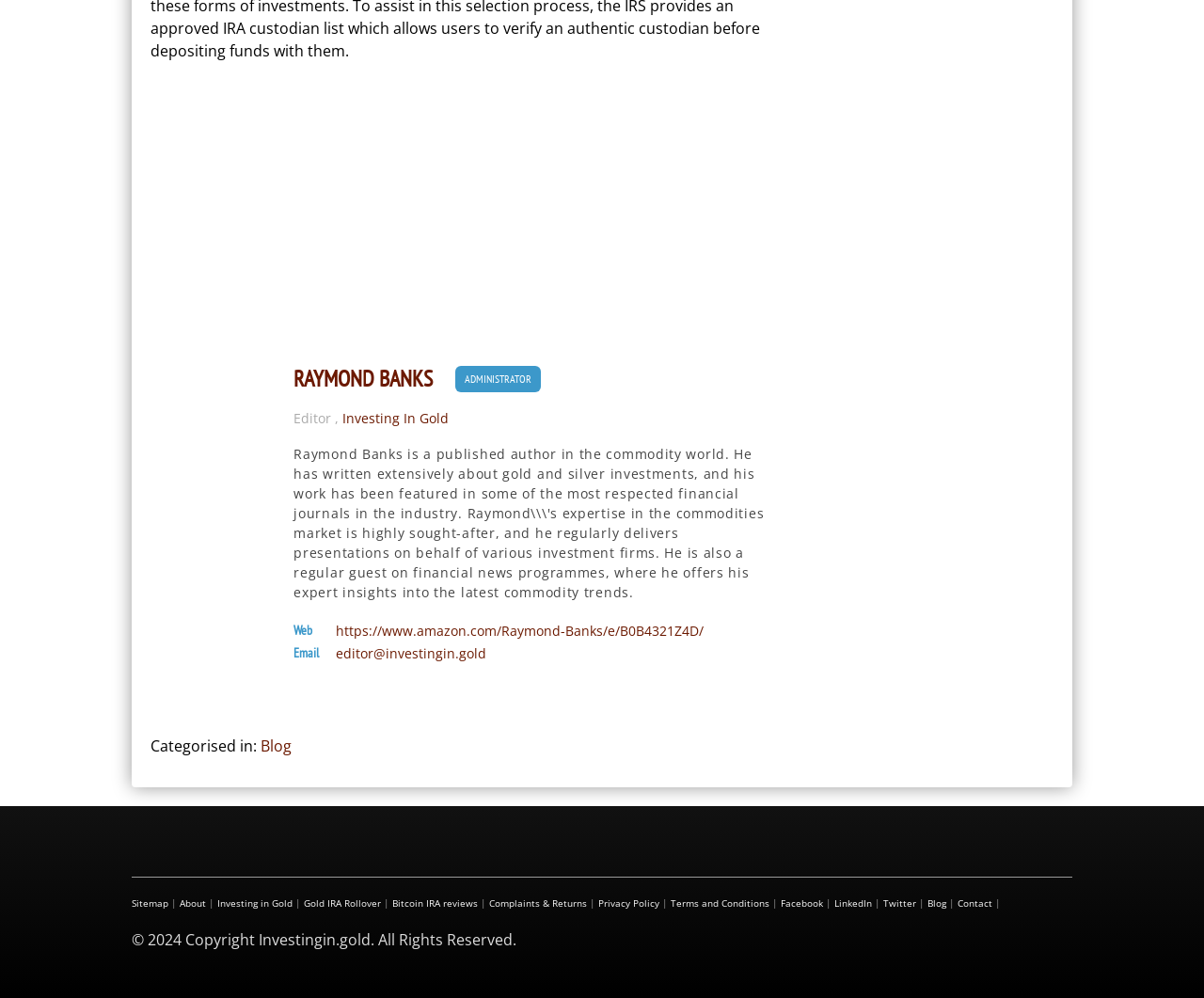Provide a brief response to the question below using one word or phrase:
What is the email address of the editor?

editor@investingin.gold